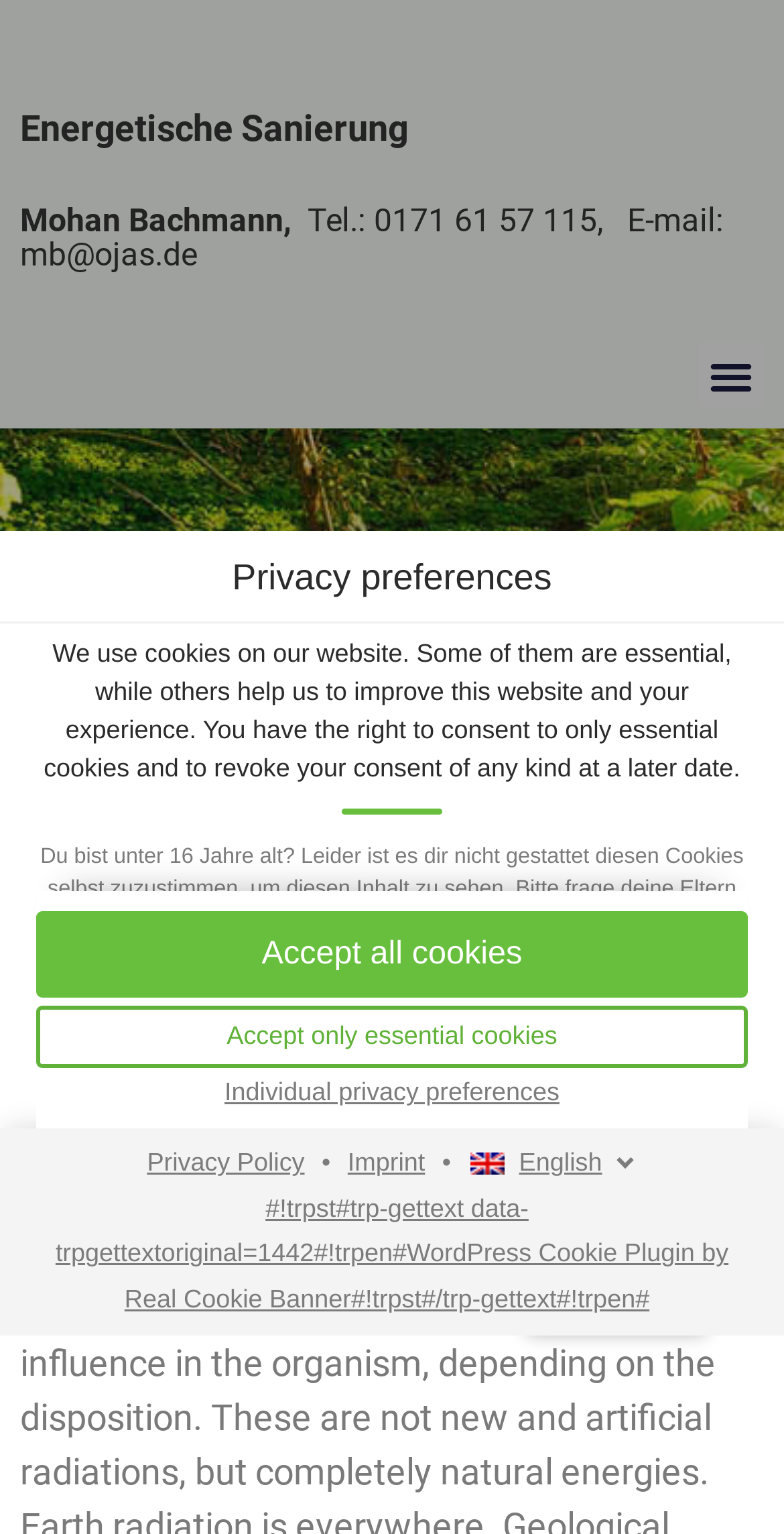What is the purpose of the website?
Provide a one-word or short-phrase answer based on the image.

Geopathic stress